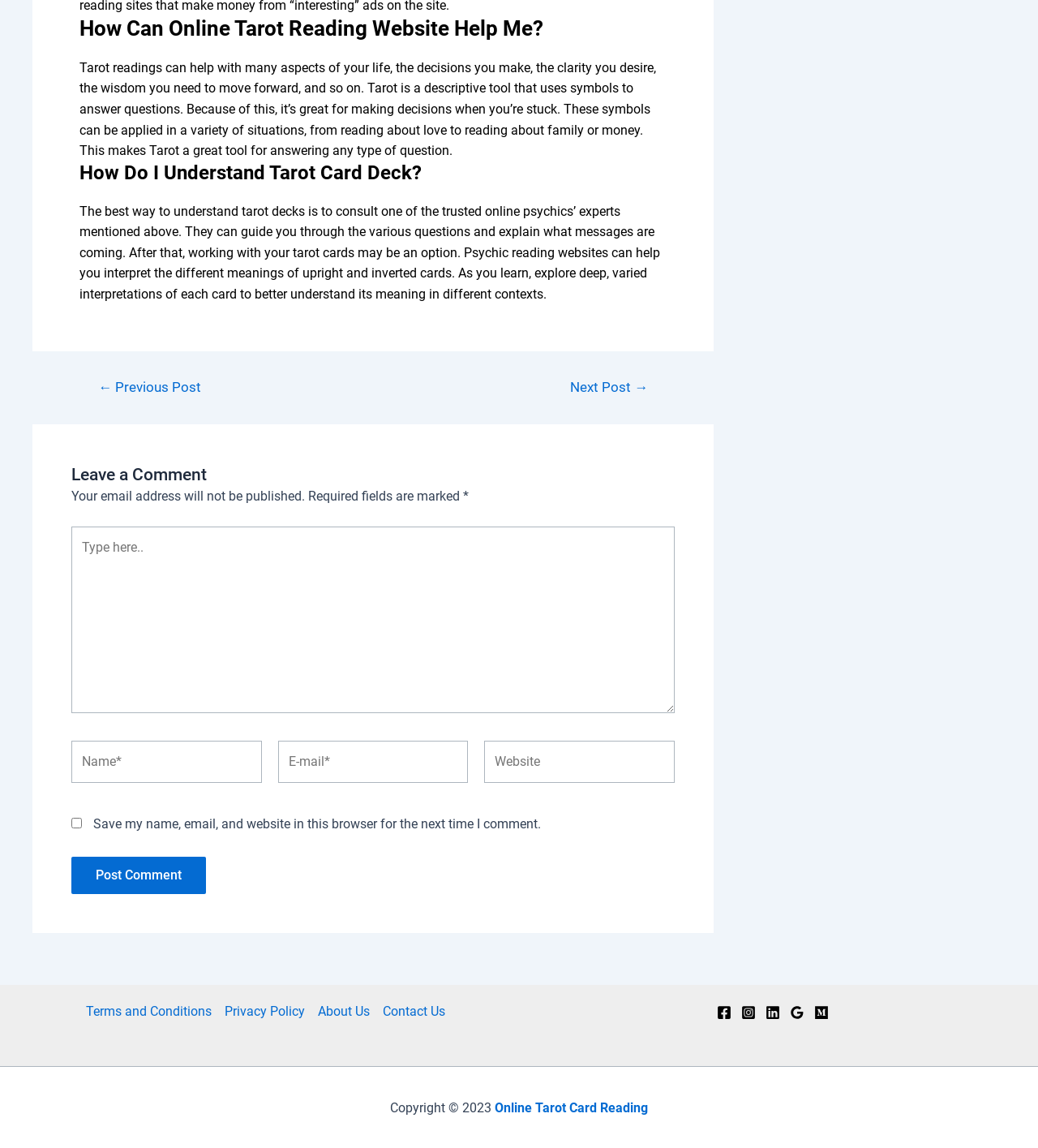What social media platforms are linked on the webpage?
Give a detailed explanation using the information visible in the image.

The webpage has links to various social media platforms, including Facebook, Instagram, Linkedin, Google, and Medium, which are located at the bottom of the webpage.